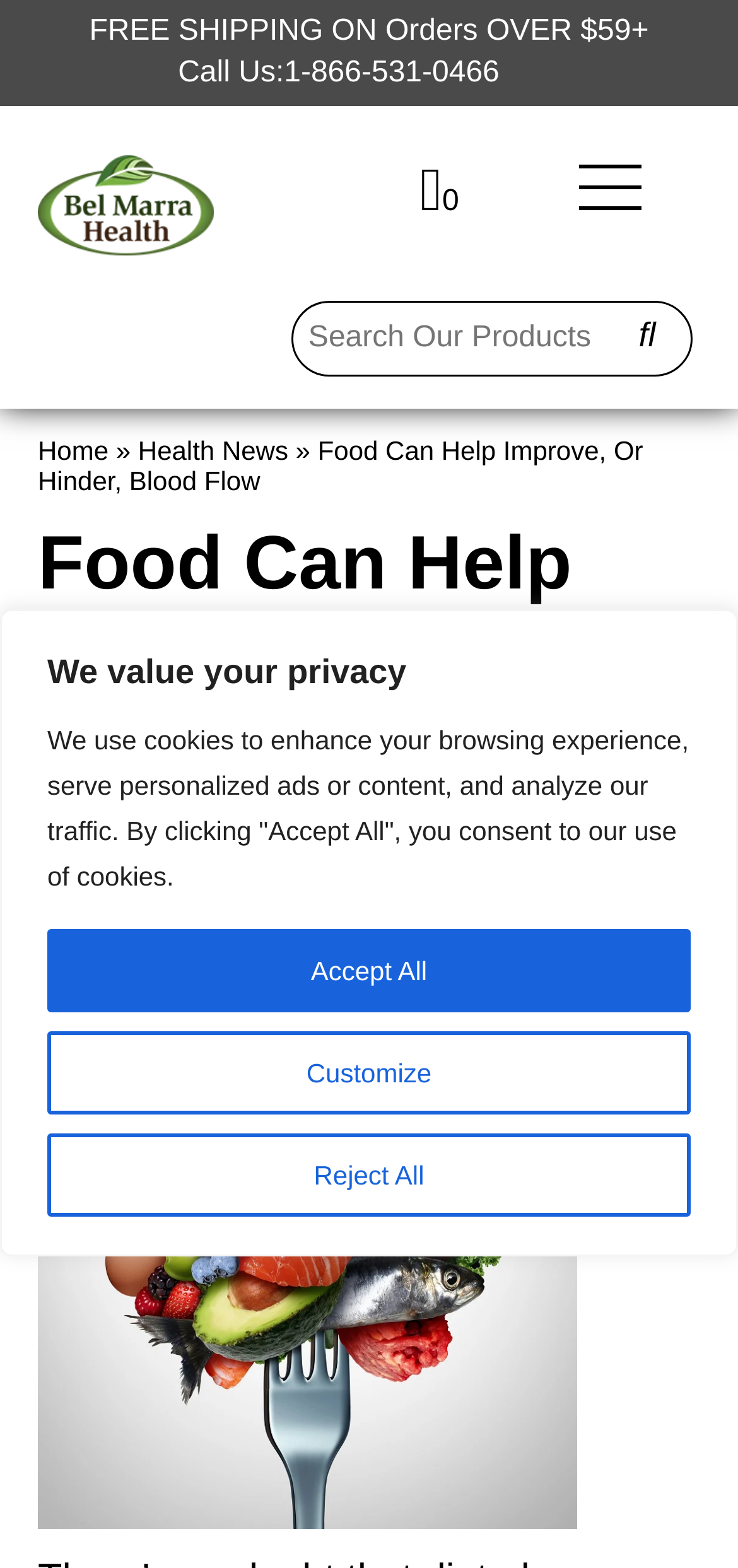Please locate the bounding box coordinates for the element that should be clicked to achieve the following instruction: "View Recent Comments". Ensure the coordinates are given as four float numbers between 0 and 1, i.e., [left, top, right, bottom].

None